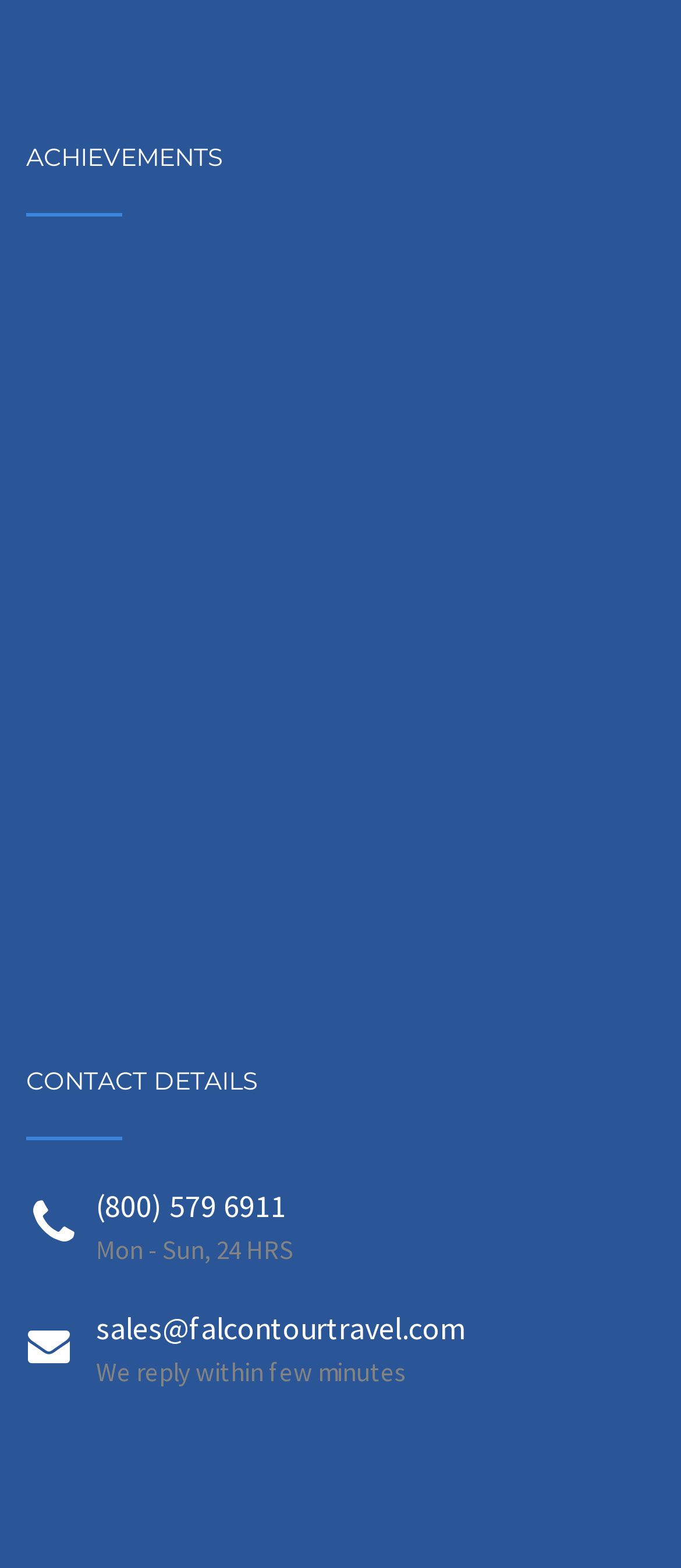Please answer the following query using a single word or phrase: 
What is the company's phone number?

(800) 579 6911